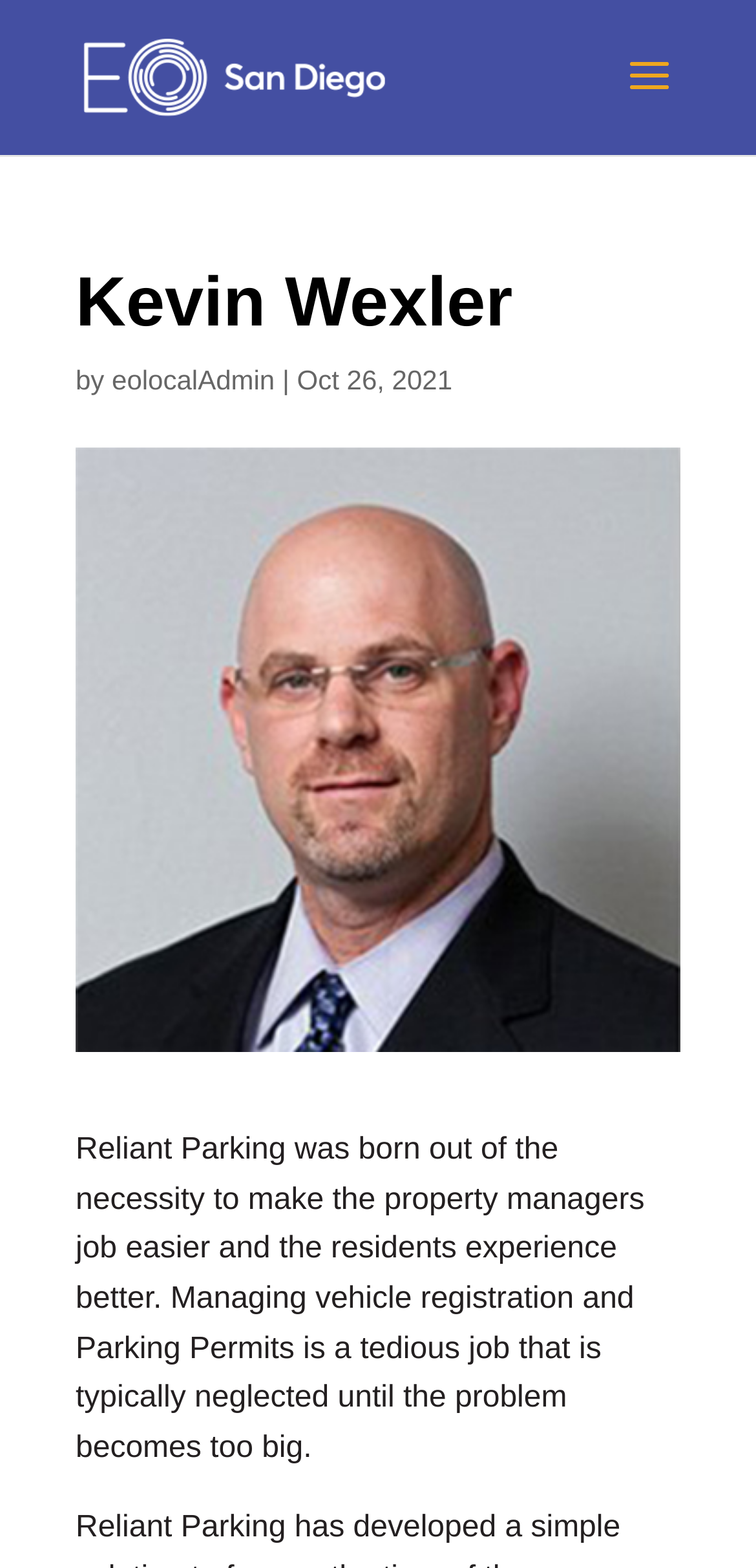What is the name of the person mentioned on the webpage?
Please provide a single word or phrase in response based on the screenshot.

Kevin Wexler